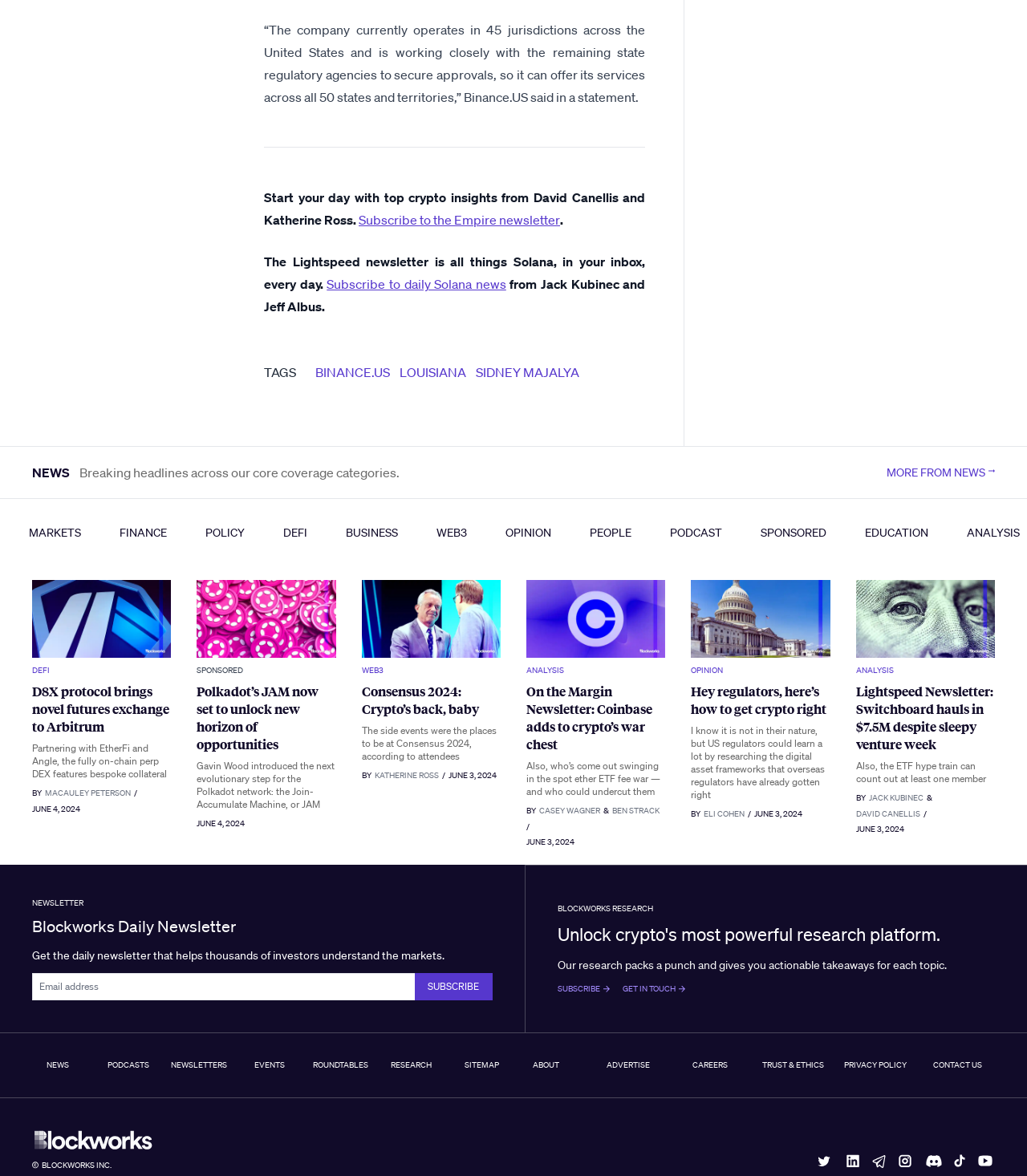Please mark the clickable region by giving the bounding box coordinates needed to complete this instruction: "Subscribe to the Empire newsletter".

[0.349, 0.18, 0.545, 0.193]